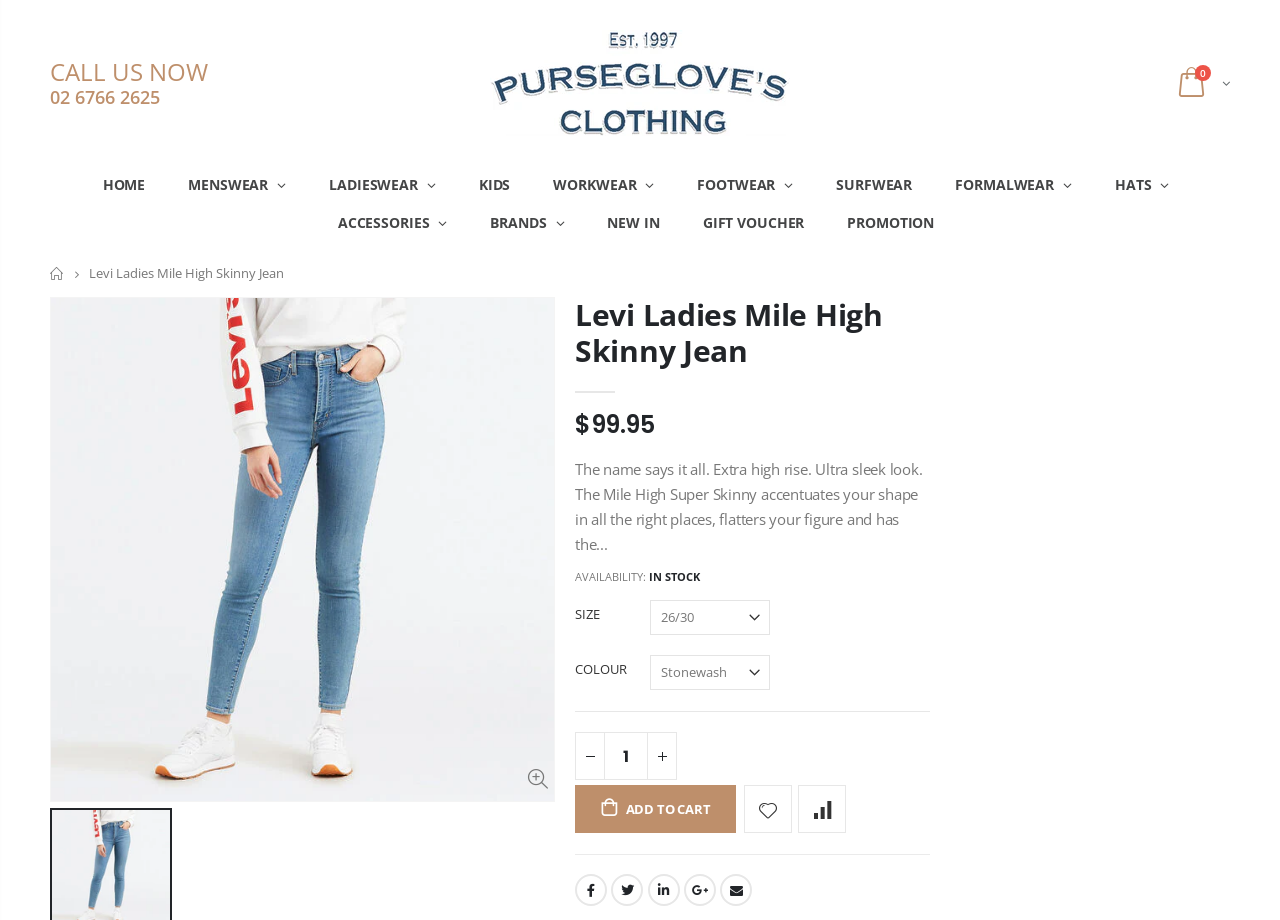From the image, can you give a detailed response to the question below:
What is the name of the product?

The name of the product can be found in the product title section, where it is stated as 'Levi Ladies Mile High Skinny Jean'.